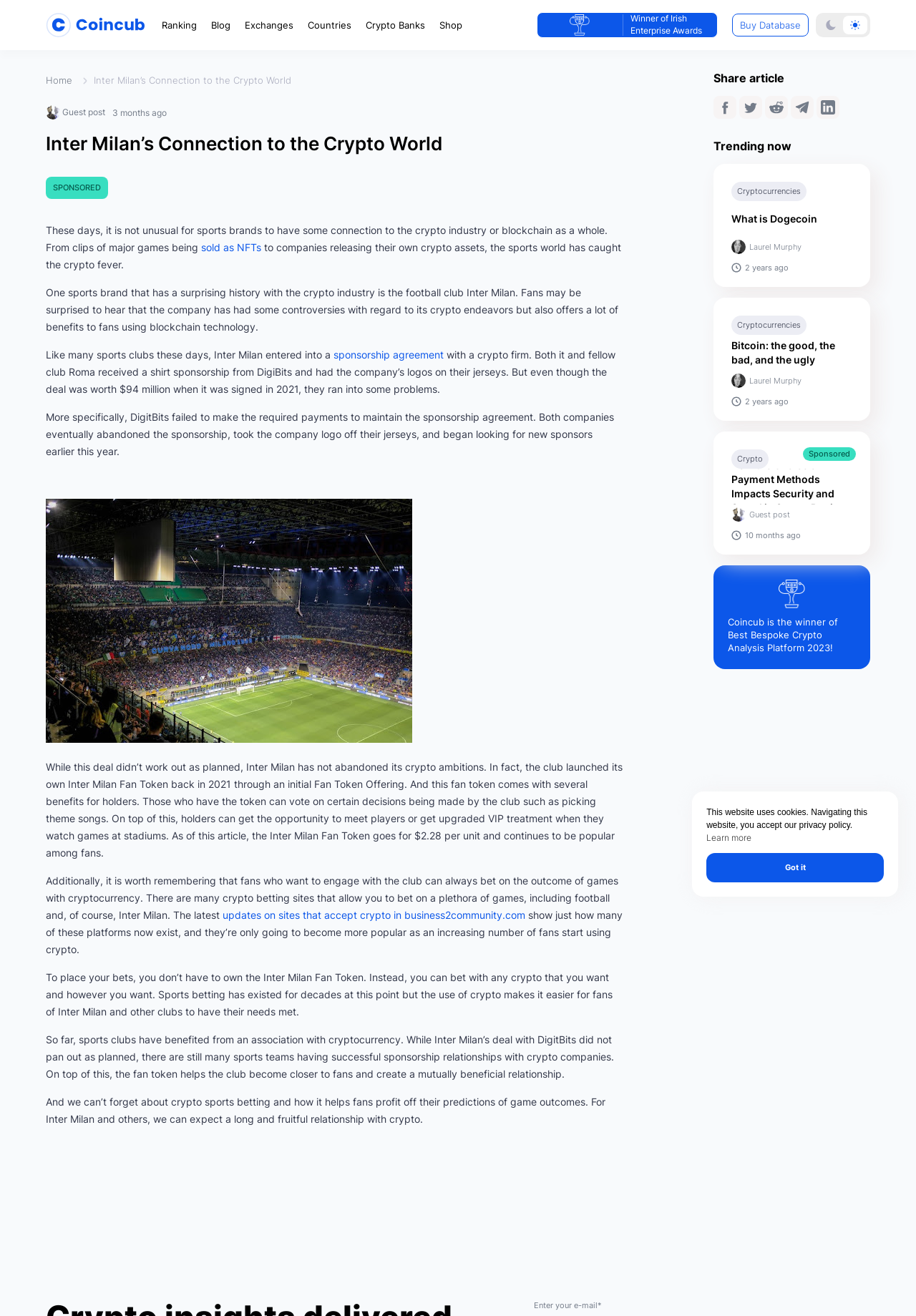What is the name of the football club mentioned in the article?
Offer a detailed and full explanation in response to the question.

The article mentions Inter Milan as the football club that has a surprising history with the crypto industry. The club has had some controversies with regard to its crypto endeavors but also offers a lot of benefits to fans using blockchain technology.